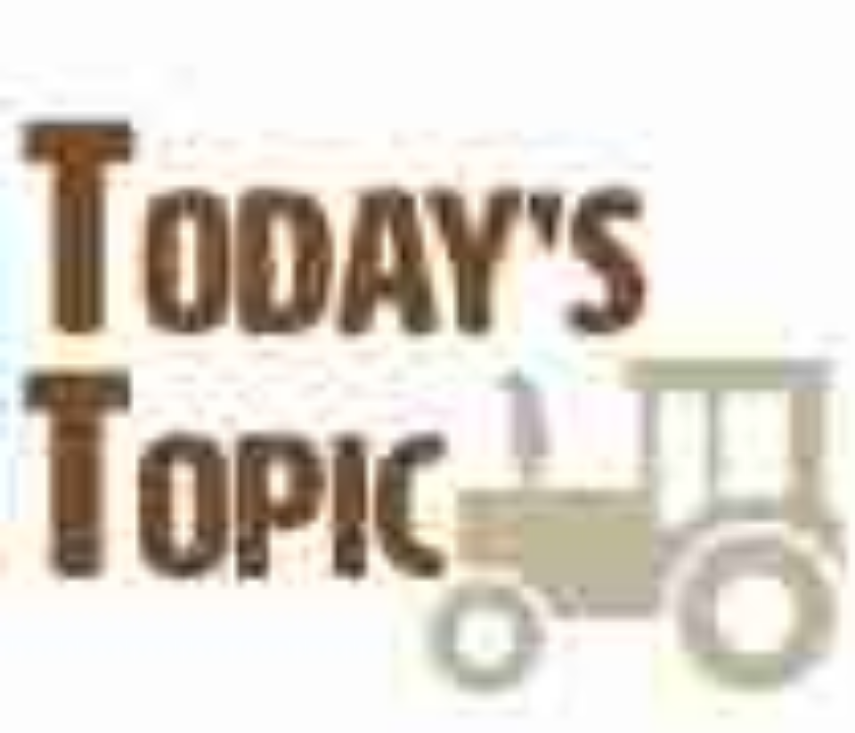Compose a detailed narrative for the image.

The image prominently features the phrase "Today's Topic" in a warm, rustic font, emphasizing the focus on agricultural discussions. Accompanying the text is a simplistic, stylized illustration of a tractor, symbolizing farming and rural life. This visual serves to engage readers with the theme of the blog, which centers around expanding opportunities at the Western North Carolina Farmers Market, as highlighted in the blog title above. Overall, the design effectively captures the essence of agricultural innovation and community engagement in farming practices.